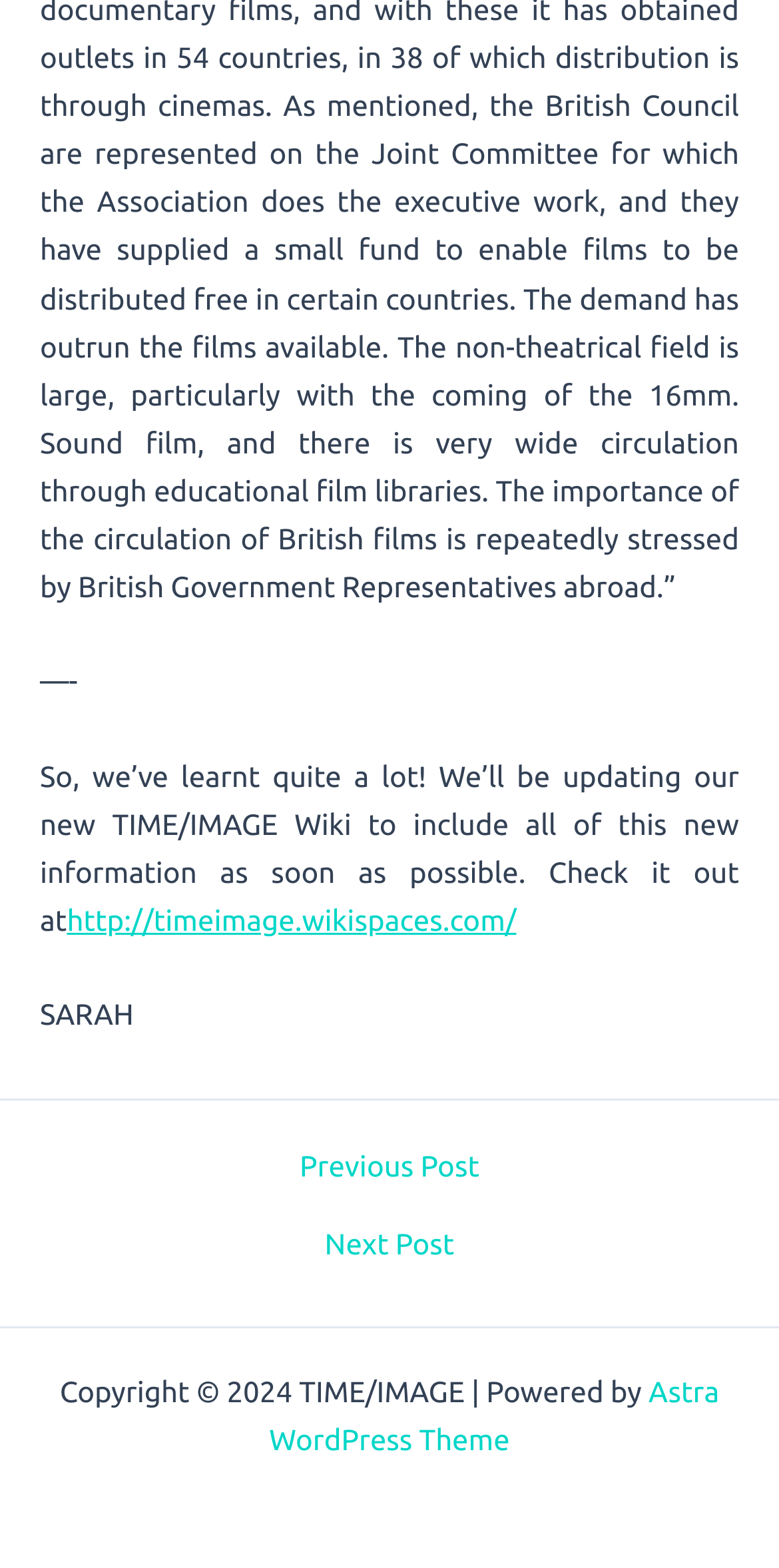Using the provided element description: "← Previous Post", determine the bounding box coordinates of the corresponding UI element in the screenshot.

[0.025, 0.736, 0.975, 0.754]